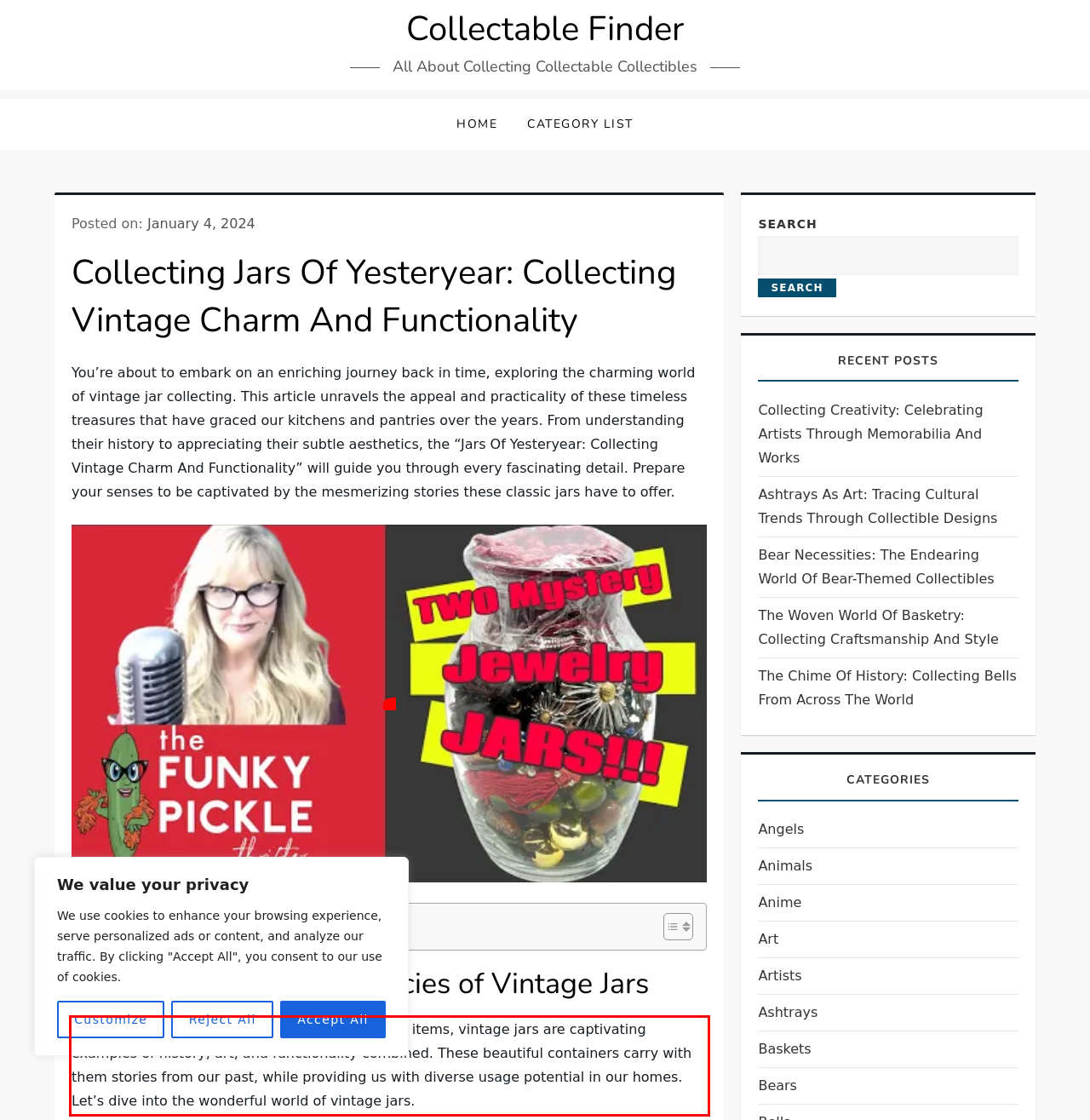Using the provided screenshot of a webpage, recognize the text inside the red rectangle bounding box by performing OCR.

Although they may seem like mundane everyday items, vintage jars are captivating examples of history, art, and functionality combined. These beautiful containers carry with them stories from our past, while providing us with diverse usage potential in our homes. Let’s dive into the wonderful world of vintage jars.